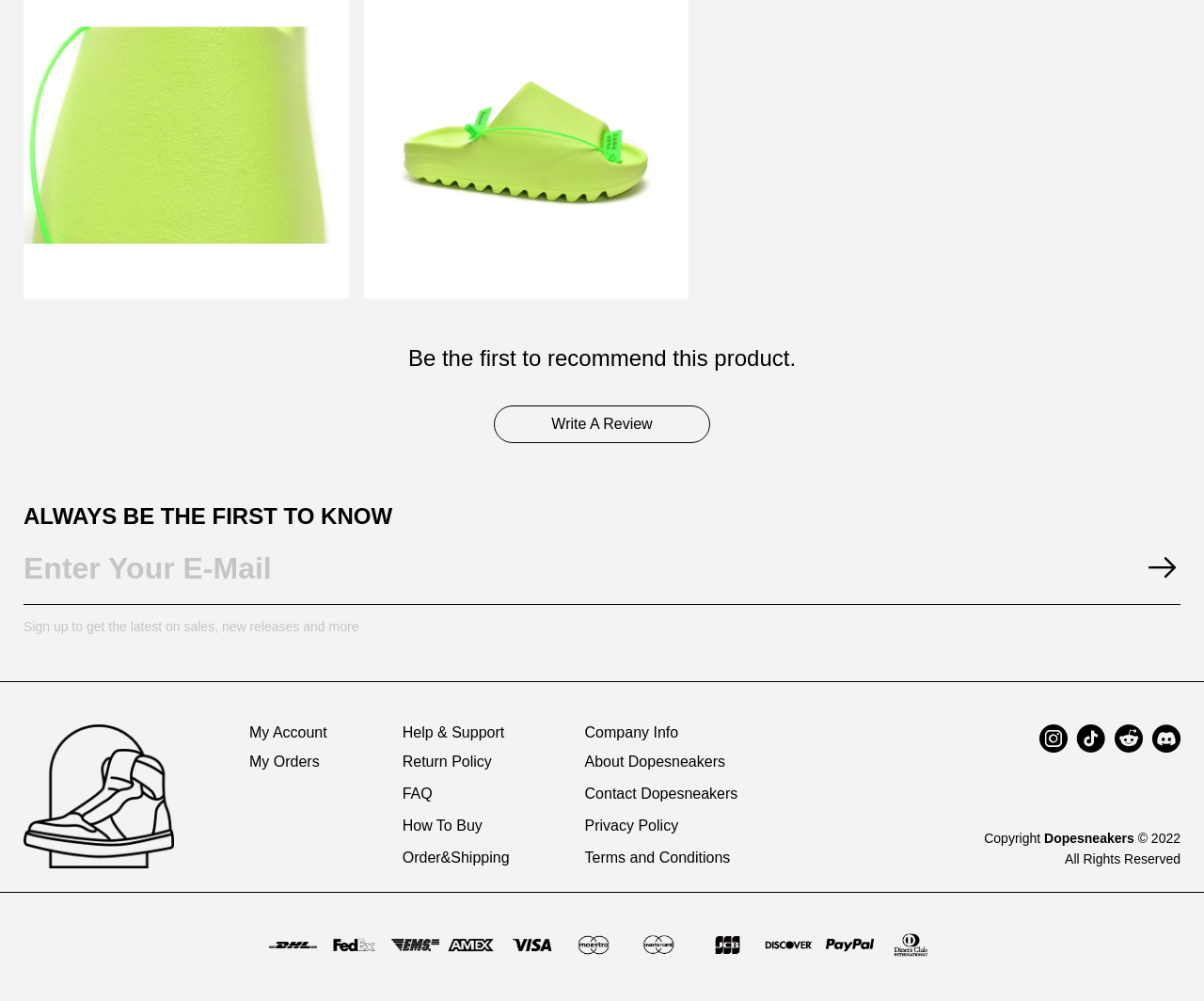How many social media links are present at the bottom of the page?
Answer the question with a single word or phrase derived from the image.

4